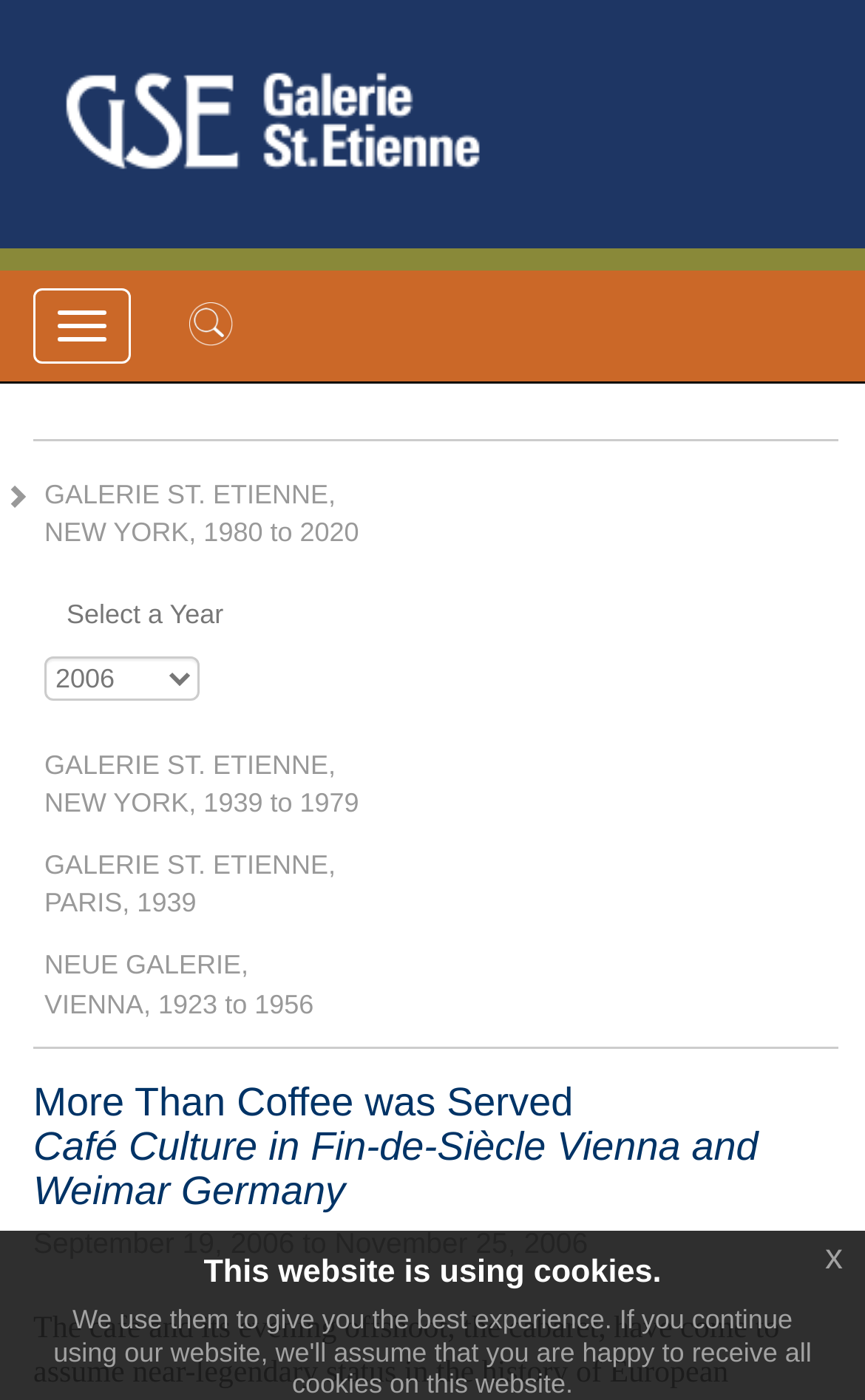Locate the UI element described by alt="GSE logo" in the provided webpage screenshot. Return the bounding box coordinates in the format (top-left x, top-left y, bottom-right x, bottom-right y), ensuring all values are between 0 and 1.

[0.038, 0.025, 0.595, 0.149]